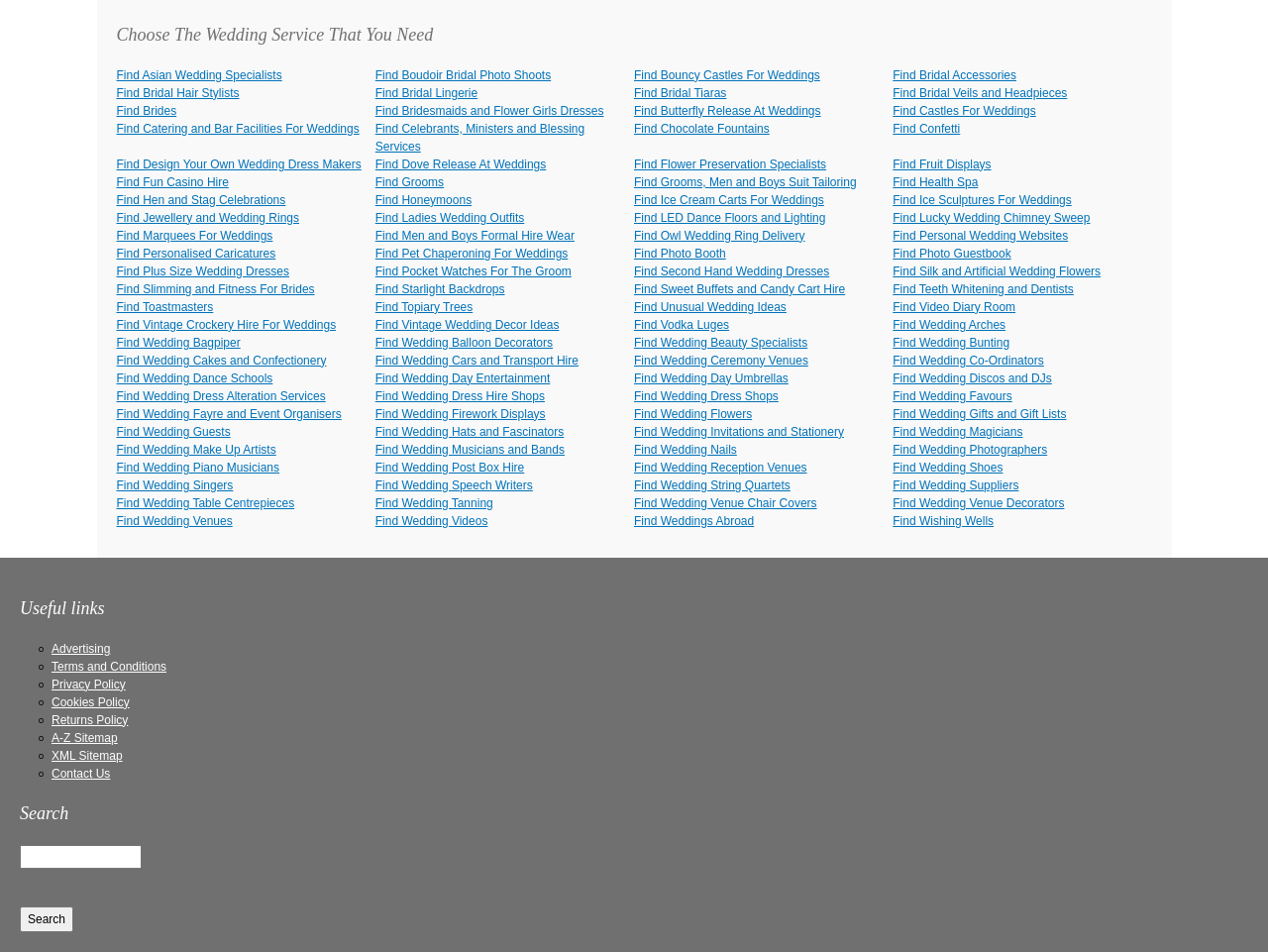Please determine the bounding box coordinates of the area that needs to be clicked to complete this task: 'Find Asian Wedding Specialists'. The coordinates must be four float numbers between 0 and 1, formatted as [left, top, right, bottom].

[0.092, 0.072, 0.222, 0.086]